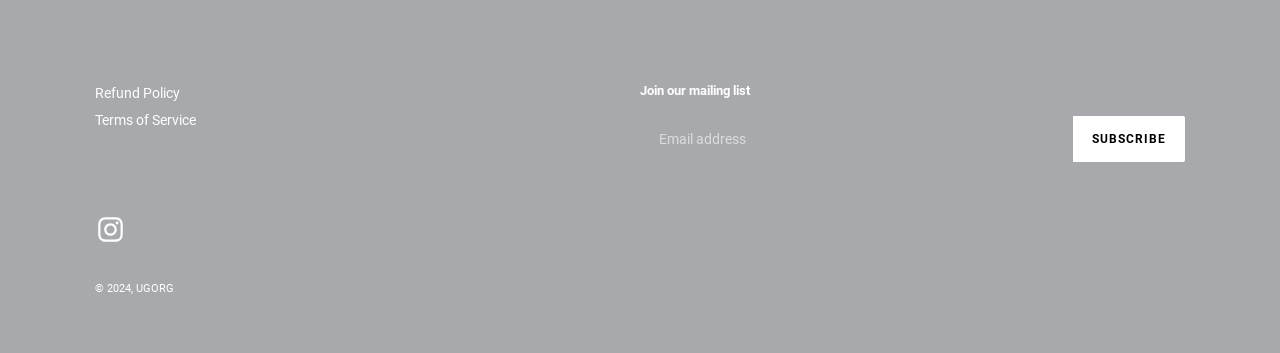Please reply with a single word or brief phrase to the question: 
What is the purpose of the 'SUBSCRIBE' button?

Subscribe to mailing list